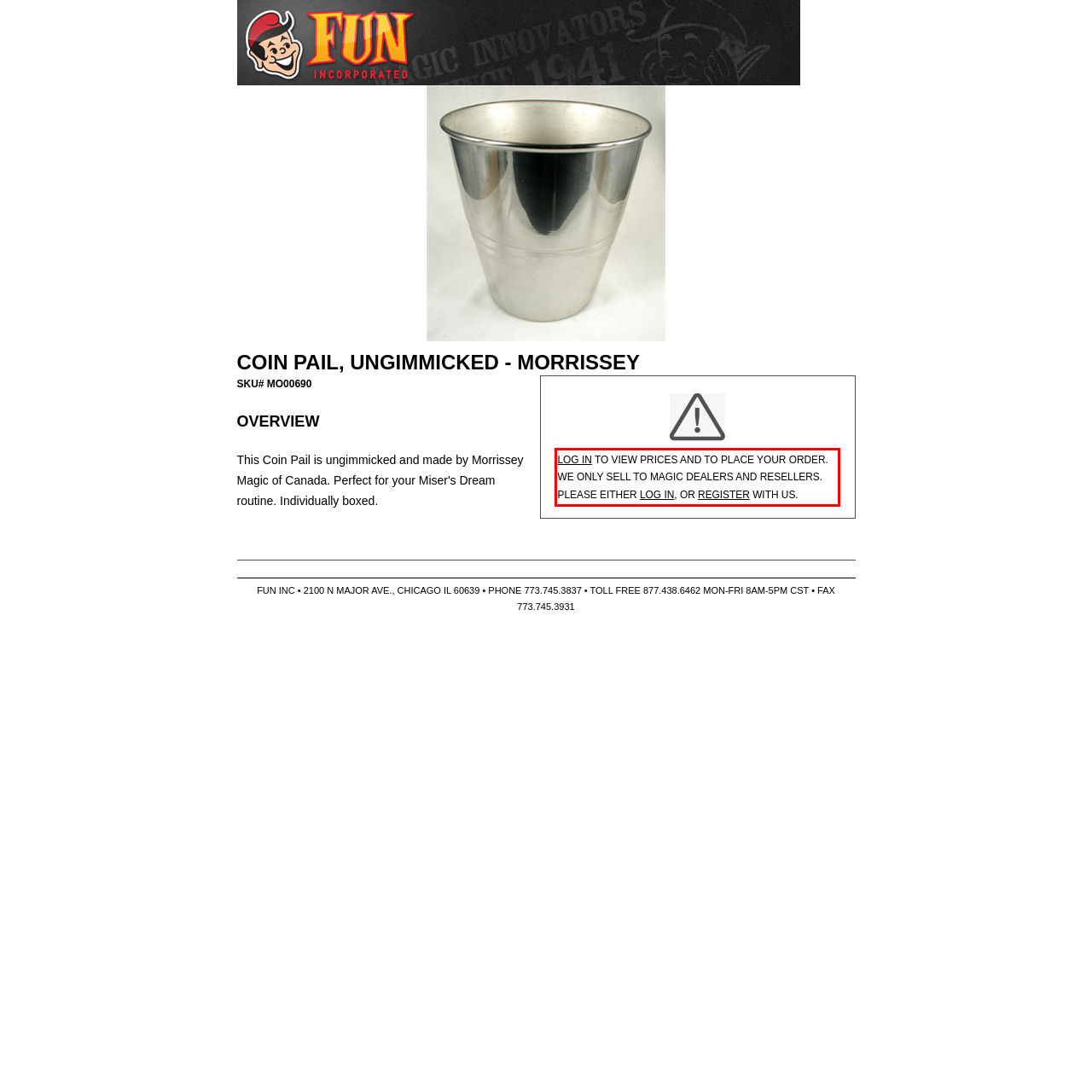Identify the text inside the red bounding box on the provided webpage screenshot by performing OCR.

LOG IN TO VIEW PRICES AND TO PLACE YOUR ORDER. WE ONLY SELL TO MAGIC DEALERS AND RESELLERS. PLEASE EITHER LOG IN, OR REGISTER WITH US.